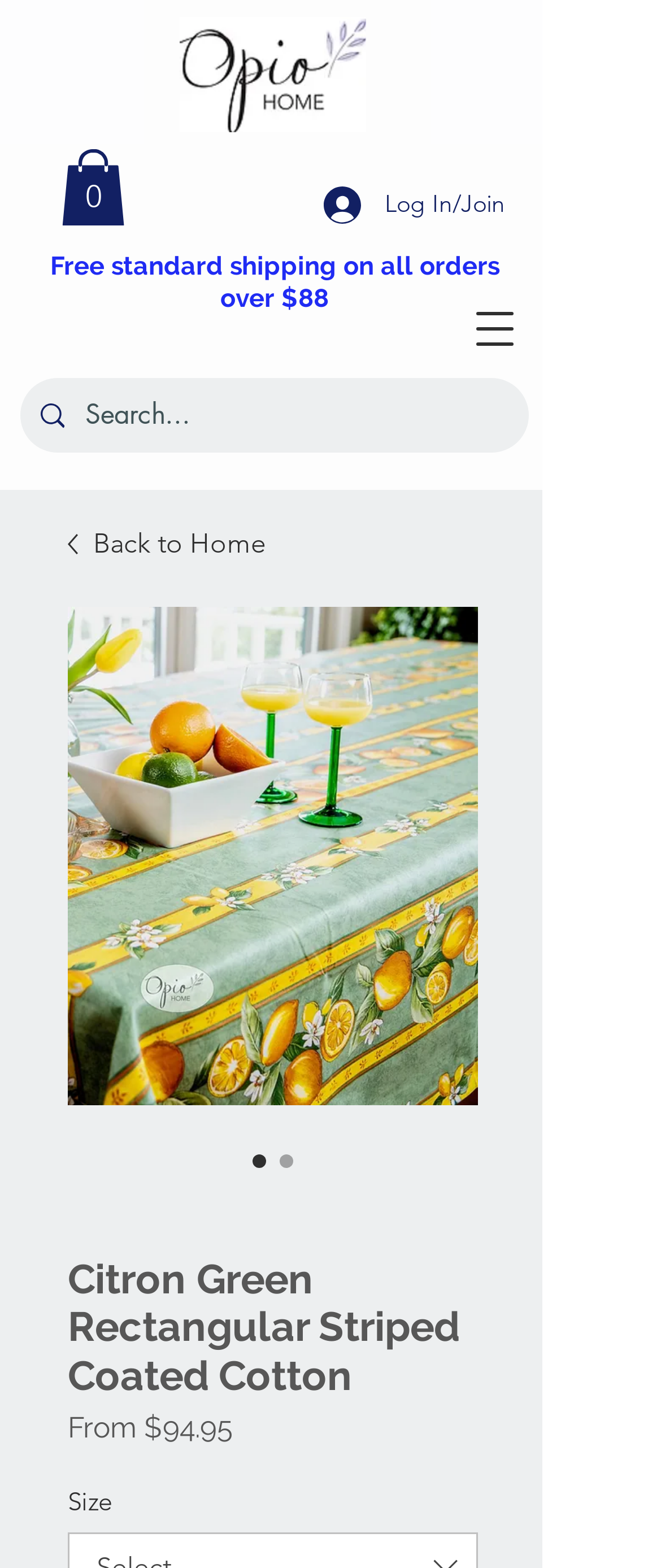Find the coordinates for the bounding box of the element with this description: "parent_node: 0 aria-label="Open navigation menu"".

[0.685, 0.183, 0.813, 0.237]